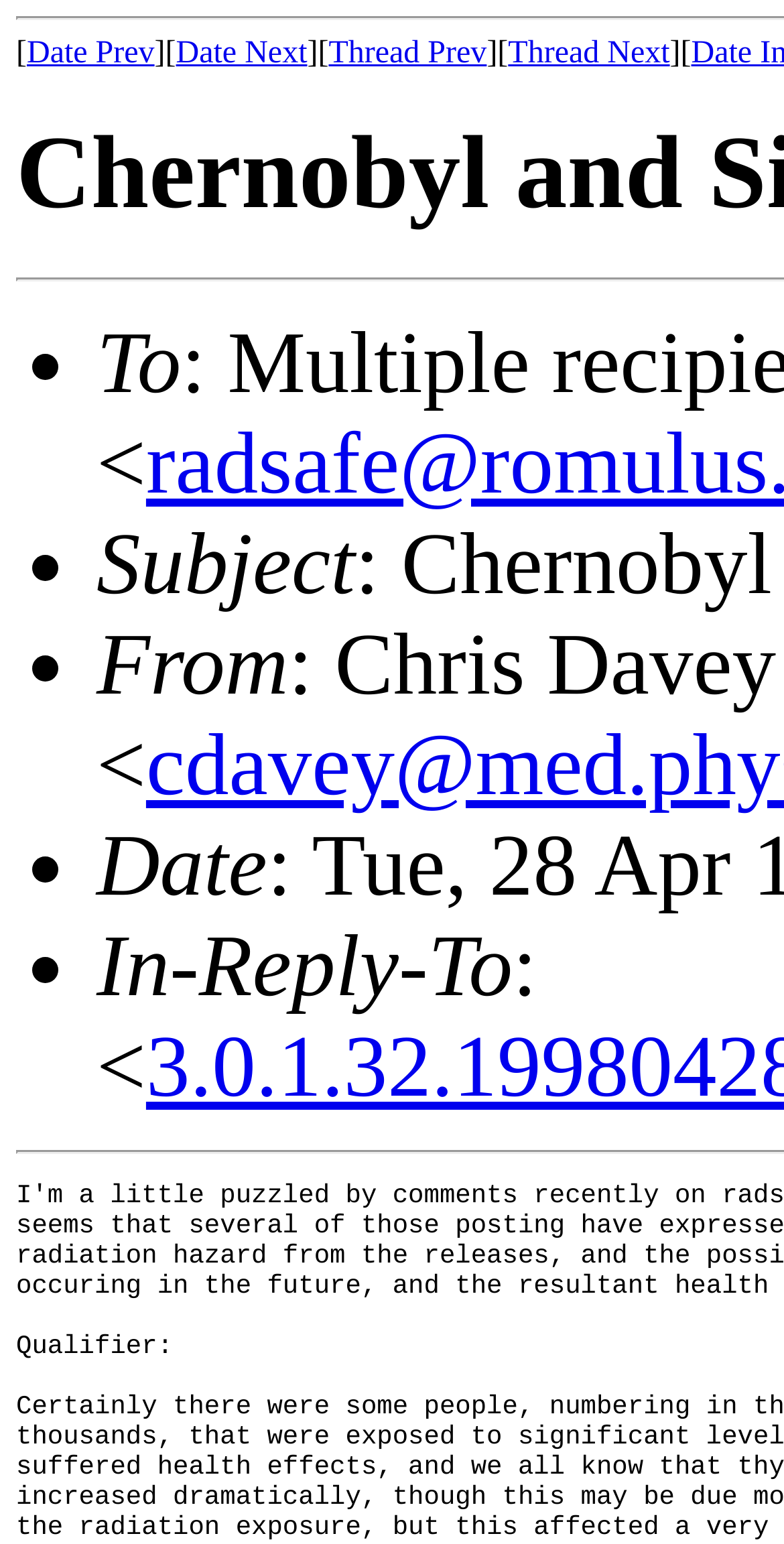Utilize the information from the image to answer the question in detail:
What is the purpose of the links 'Thread Prev' and 'Thread Next'?

Based on the context of the webpage and the positioning of the links 'Thread Prev' and 'Thread Next' at [0.419, 0.023, 0.621, 0.046] and [0.648, 0.023, 0.854, 0.046] respectively, I infer that these links are used for navigating through threads.